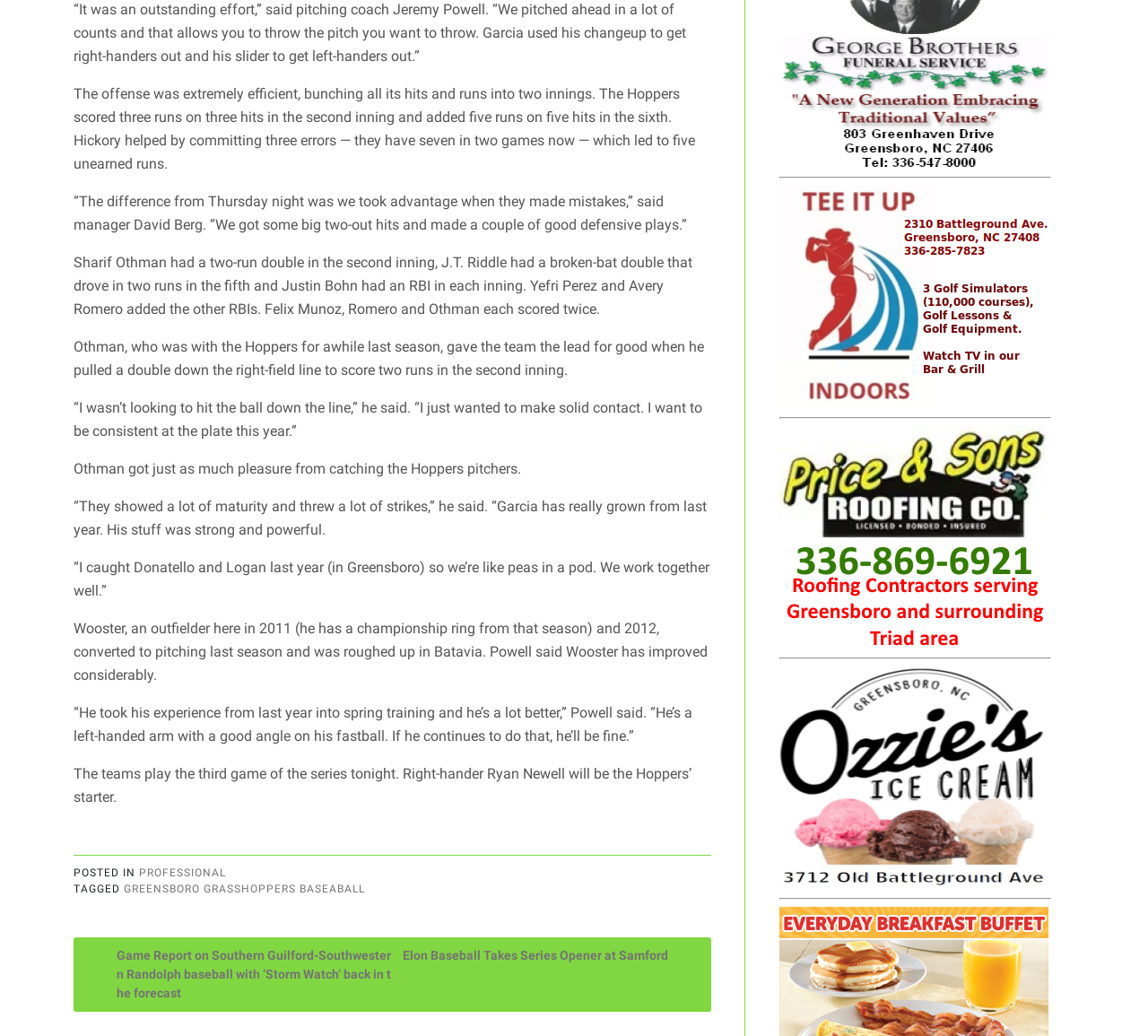Can you give a detailed response to the following question using the information from the image? How many runs did the Hoppers score in the sixth inning?

The article states that the Hoppers scored three runs on three hits in the second inning and added five runs on five hits in the sixth inning.